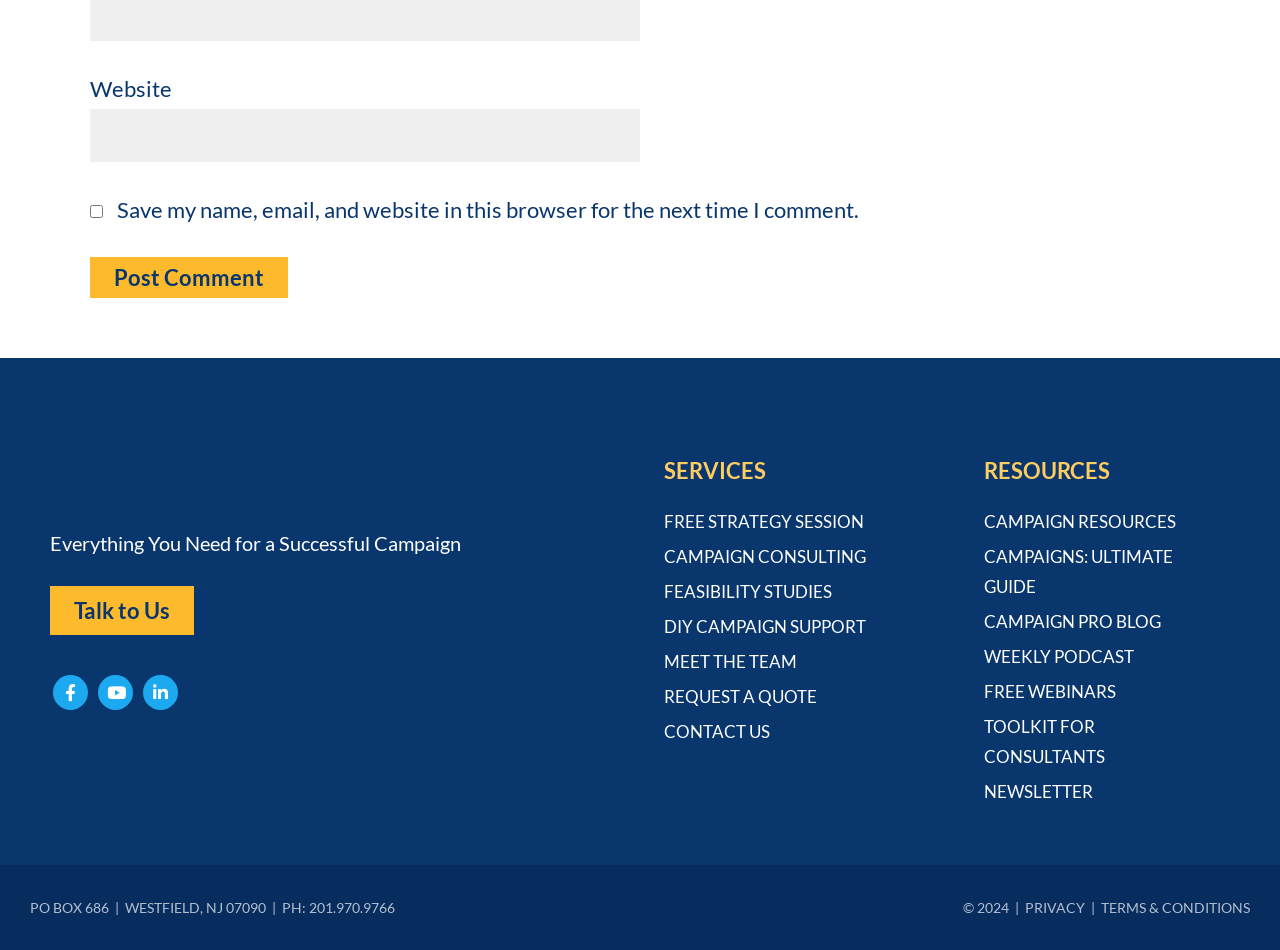Use a single word or phrase to answer the question:
What services are offered by the company?

Campaign consulting